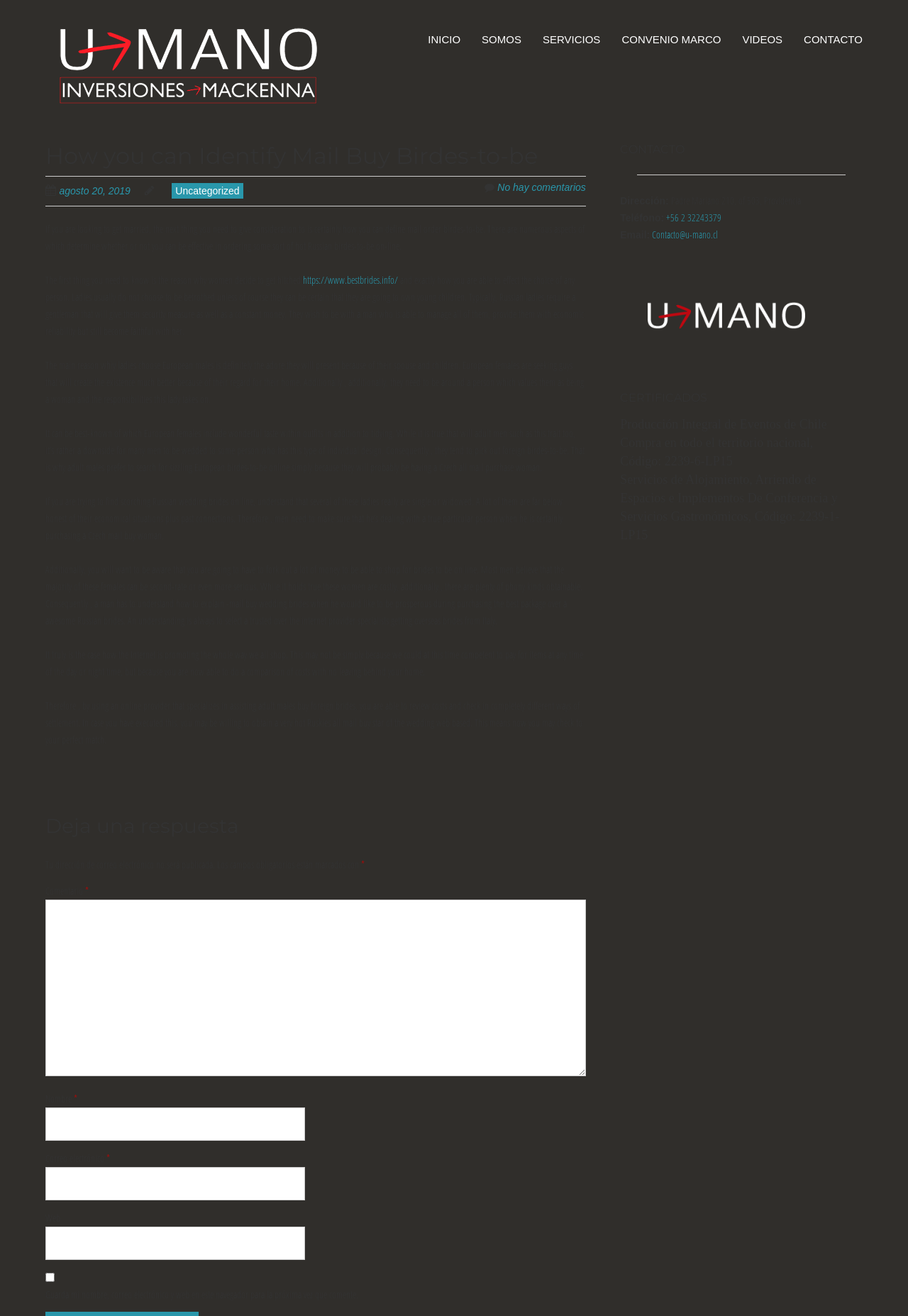Identify the bounding box coordinates of the clickable section necessary to follow the following instruction: "Click on the 'CONTACTO' link". The coordinates should be presented as four float numbers from 0 to 1, i.e., [left, top, right, bottom].

[0.885, 0.019, 0.95, 0.041]